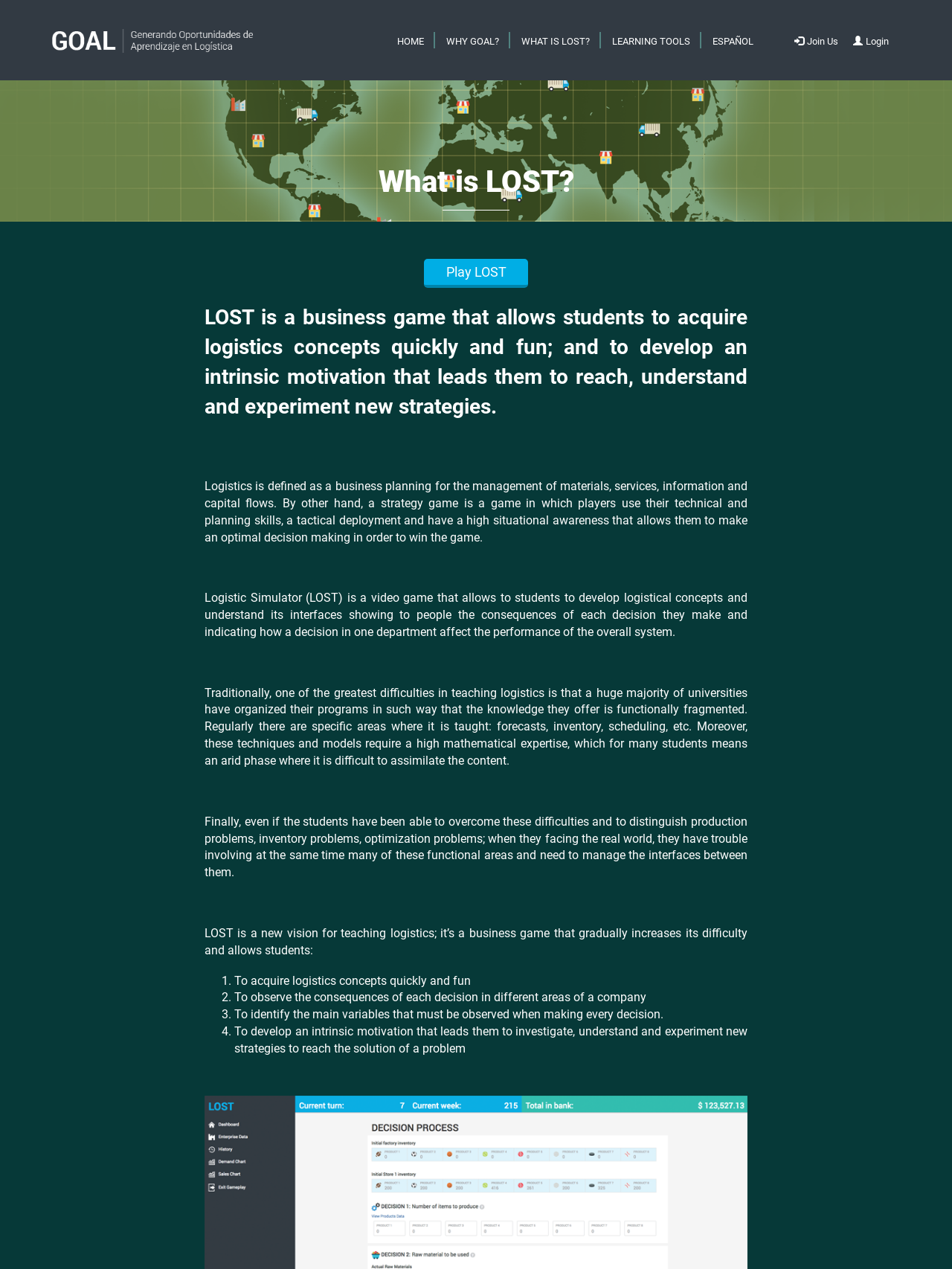Consider the image and give a detailed and elaborate answer to the question: 
What is the main purpose of LOST?

The main purpose of LOST is to teach logistics, as mentioned in the StaticText element with the text 'LOST is a new vision for teaching logistics; it’s a business game that gradually increases its difficulty and allows students:'